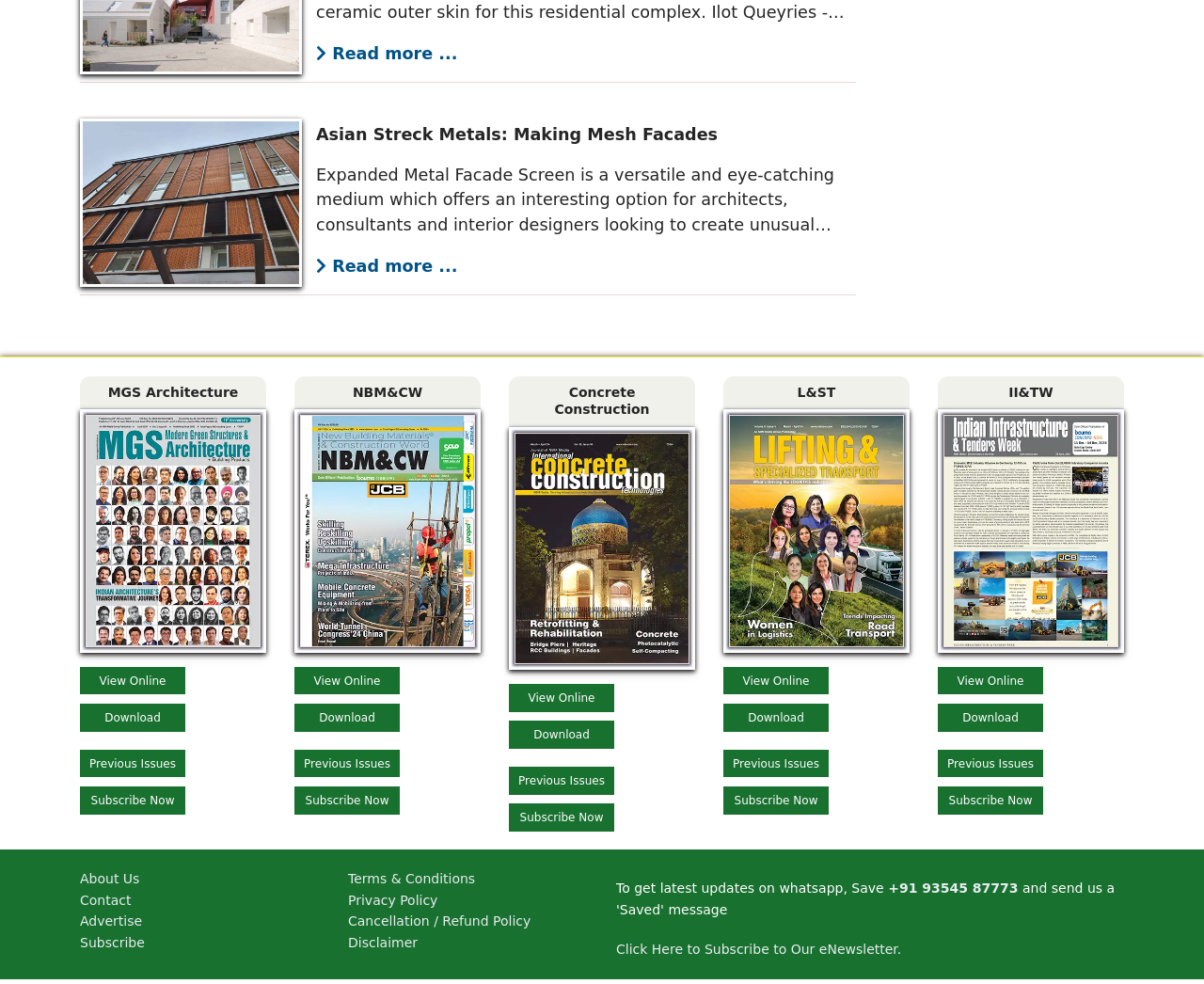What is the purpose of the 'Subscribe Now' links?
Can you provide an in-depth and detailed response to the question?

The answer can be found by examining the context in which the 'Subscribe Now' links appear. They are located below each publication heading, suggesting that they allow users to subscribe to those publications.